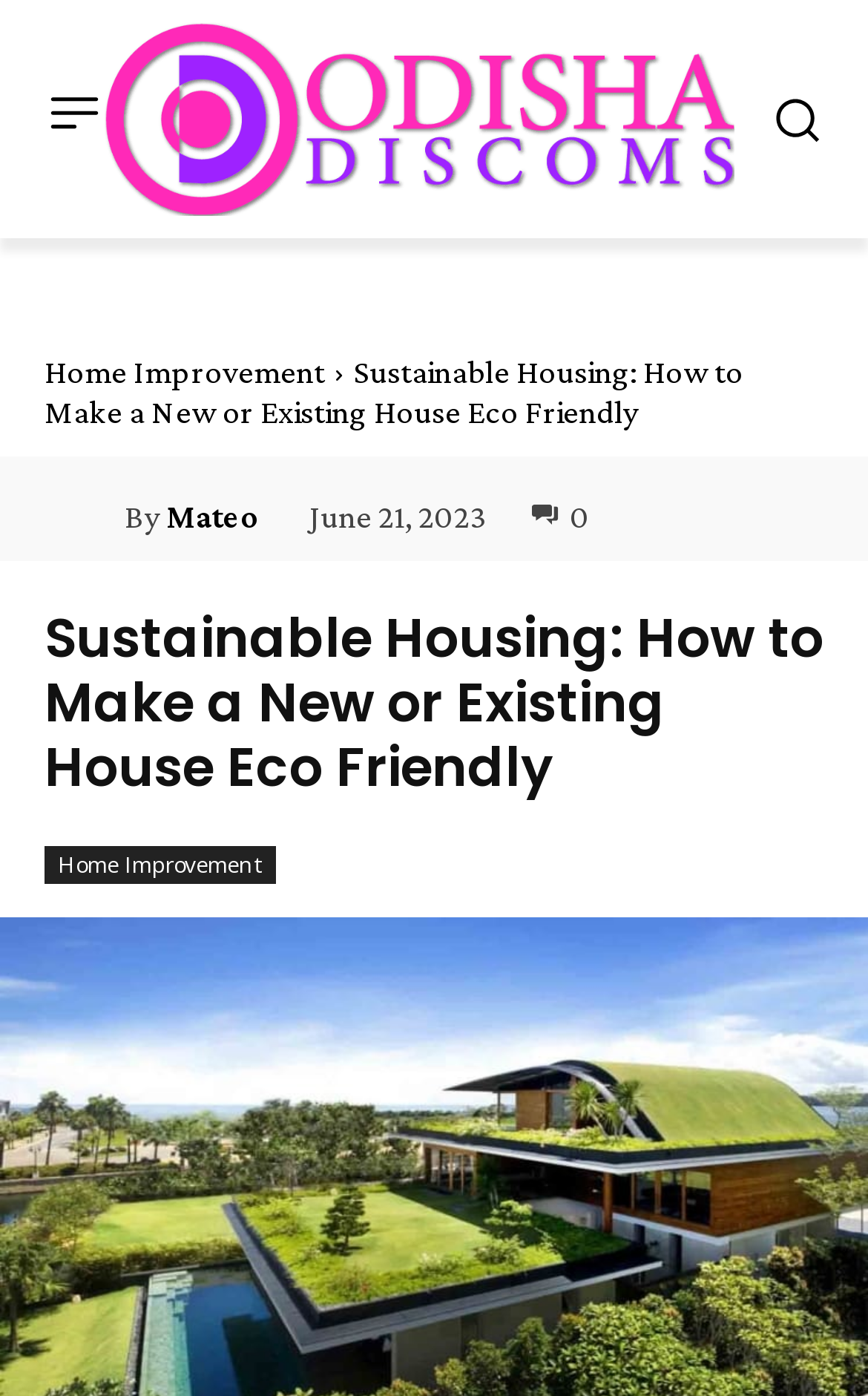Determine the bounding box coordinates of the UI element described below. Use the format (top-left x, top-left y, bottom-right x, bottom-right y) with floating point numbers between 0 and 1: parent_node: By title="Mateo"

[0.051, 0.347, 0.144, 0.394]